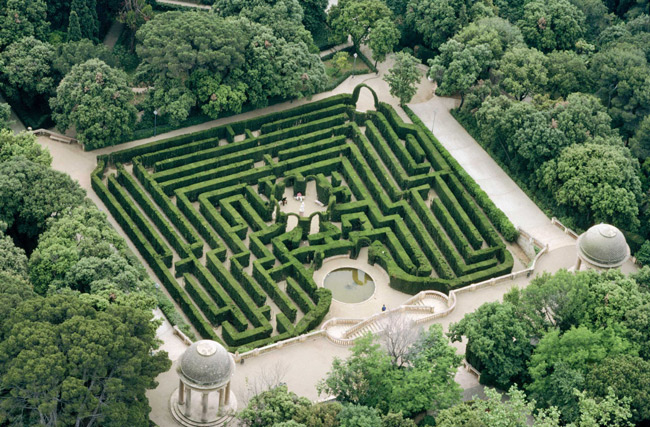What surrounds the labyrinth?
Deliver a detailed and extensive answer to the question.

According to the caption, the labyrinth is 'situated within a densely wooded area', which implies that the surrounding environment of the labyrinth is a densely wooded area.